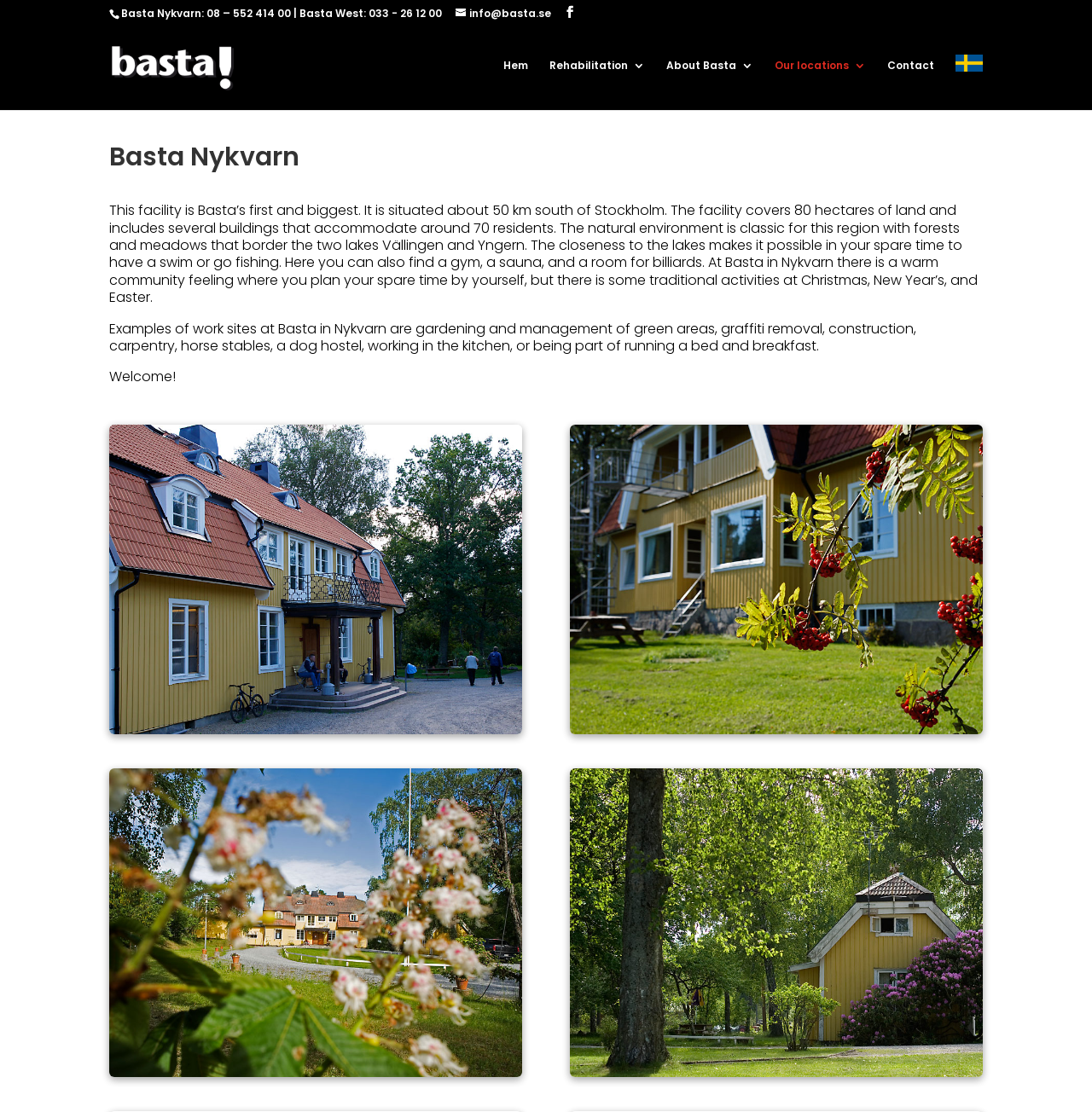Answer the question using only a single word or phrase: 
What is the phone number of Basta Nykvarn?

08 – 552 414 00